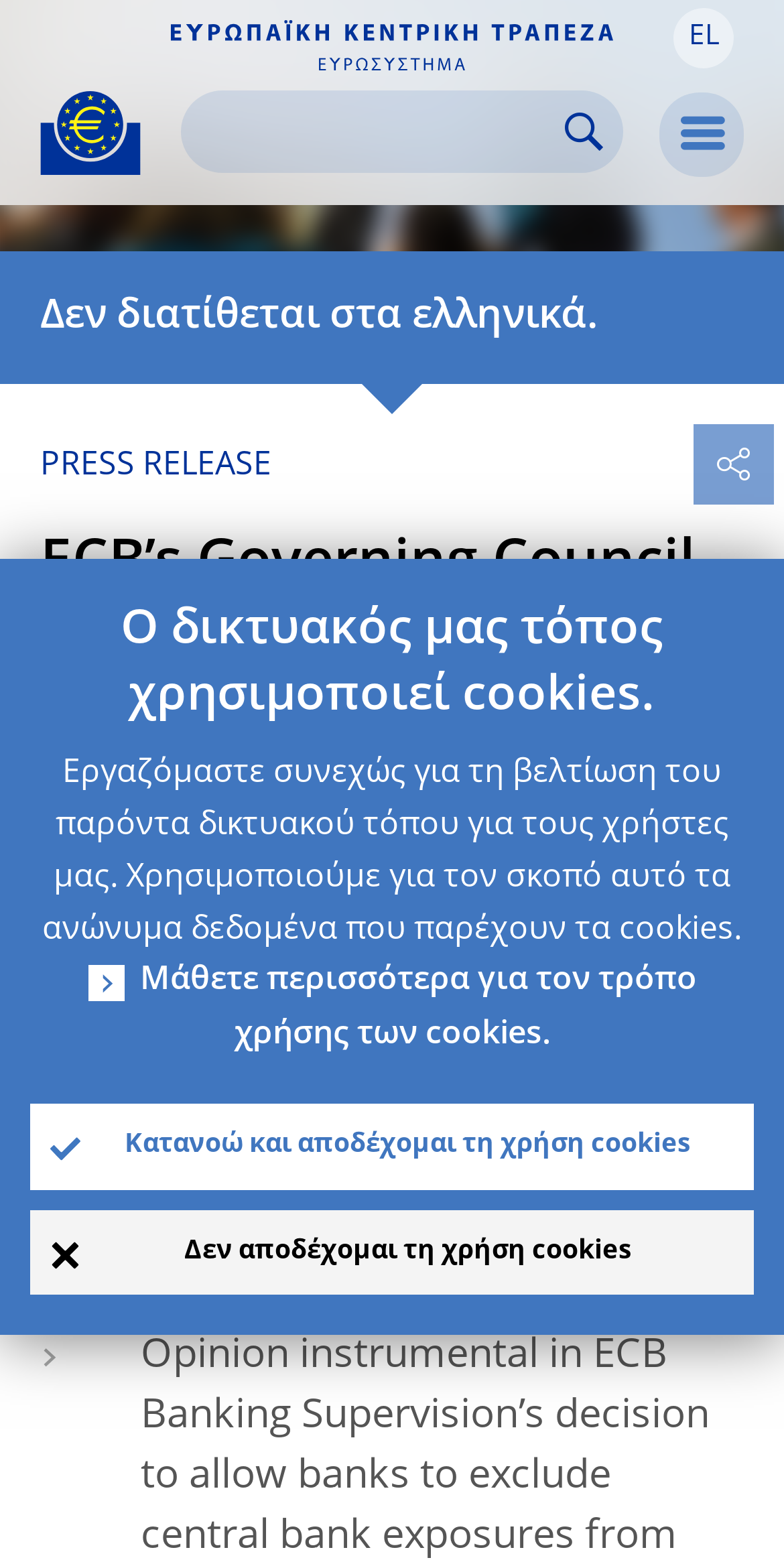Indicate the bounding box coordinates of the clickable region to achieve the following instruction: "Click on the 'gzt' link."

None